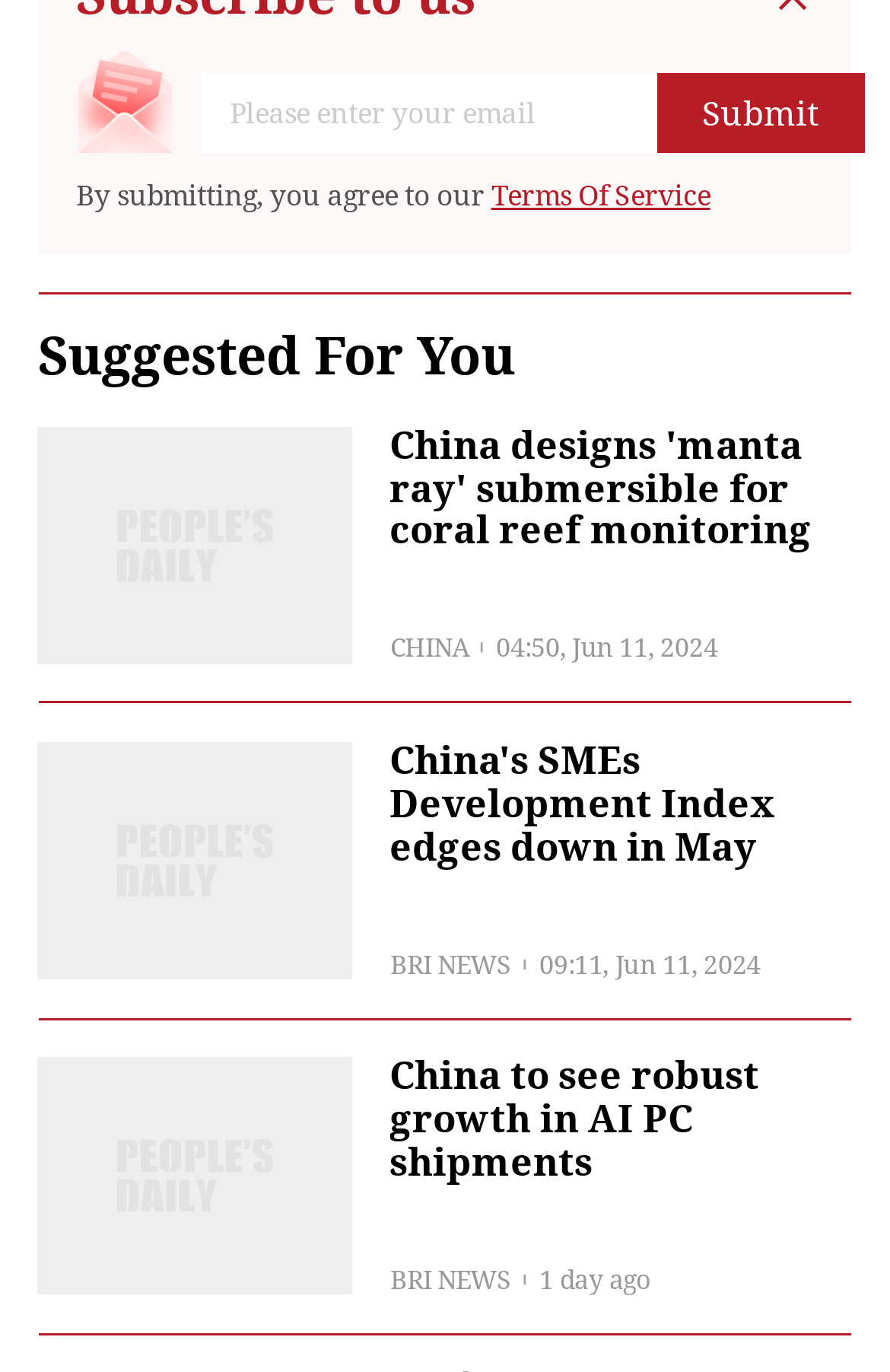What is the organization mentioned in the news?
Please respond to the question with a detailed and thorough explanation.

The news article mentions 'BRI NEWS' as an organization, which is likely the news agency or publication that published the news article.